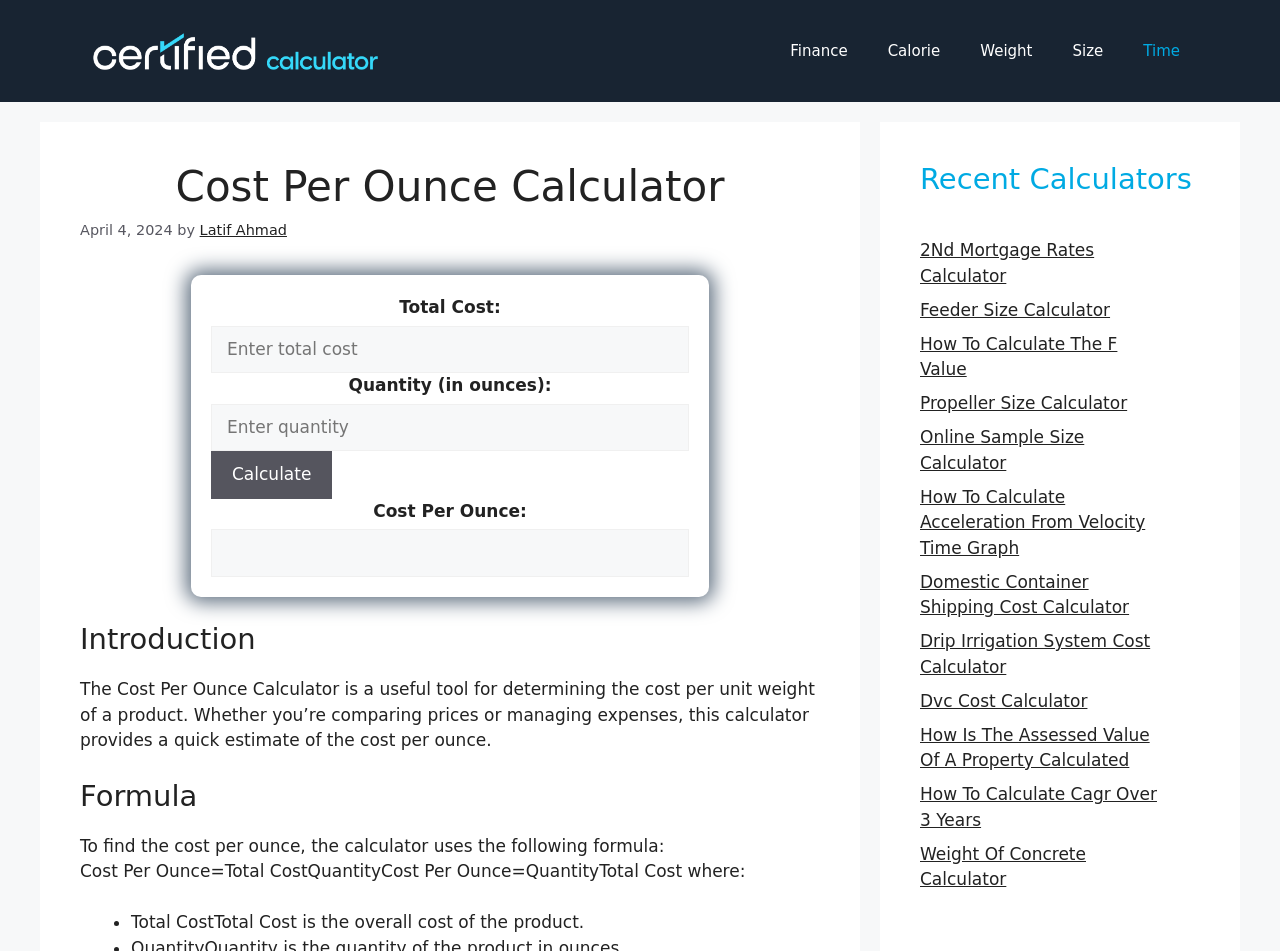Locate the UI element described as follows: "View". Return the bounding box coordinates as four float numbers between 0 and 1 in the order [left, top, right, bottom].

None